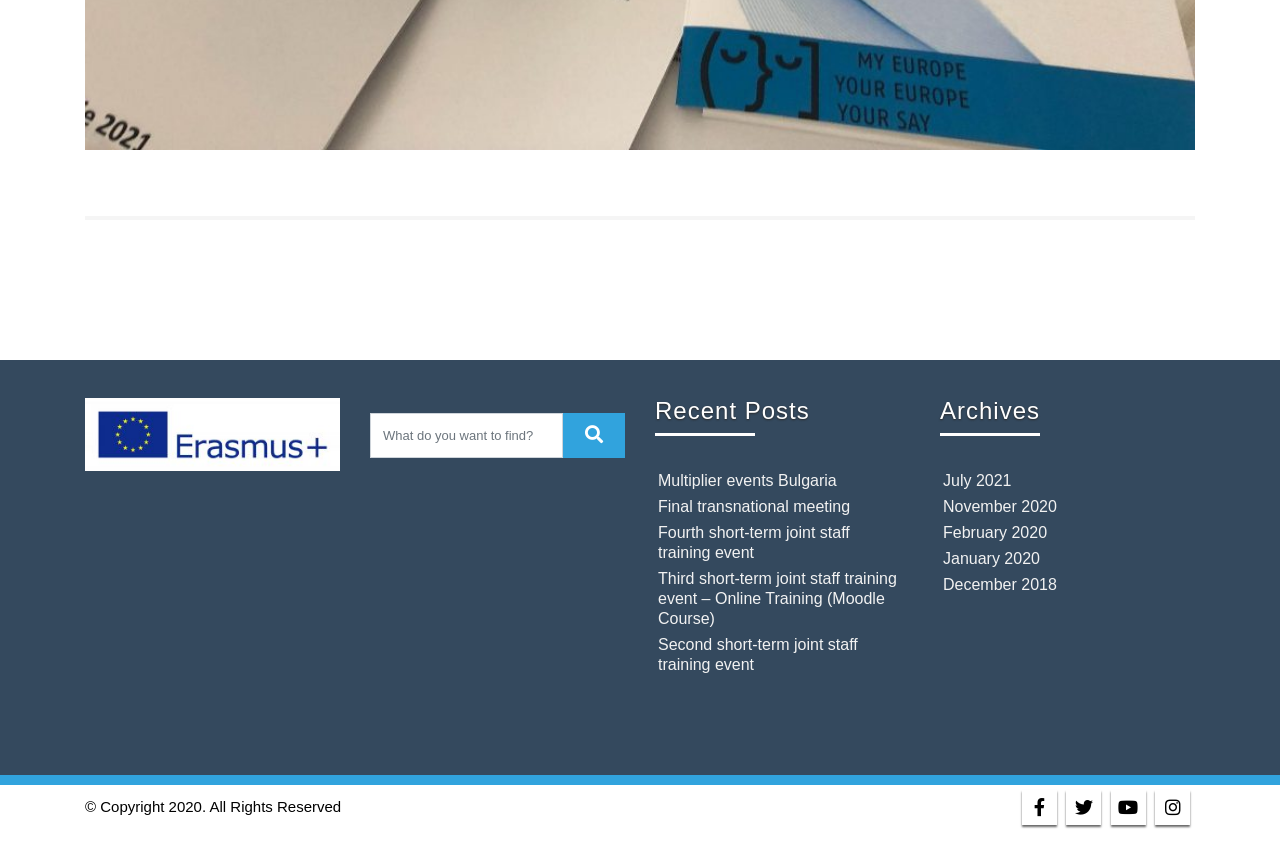Extract the bounding box coordinates for the described element: "December 2018". The coordinates should be represented as four float numbers between 0 and 1: [left, top, right, bottom].

[0.737, 0.679, 0.826, 0.703]